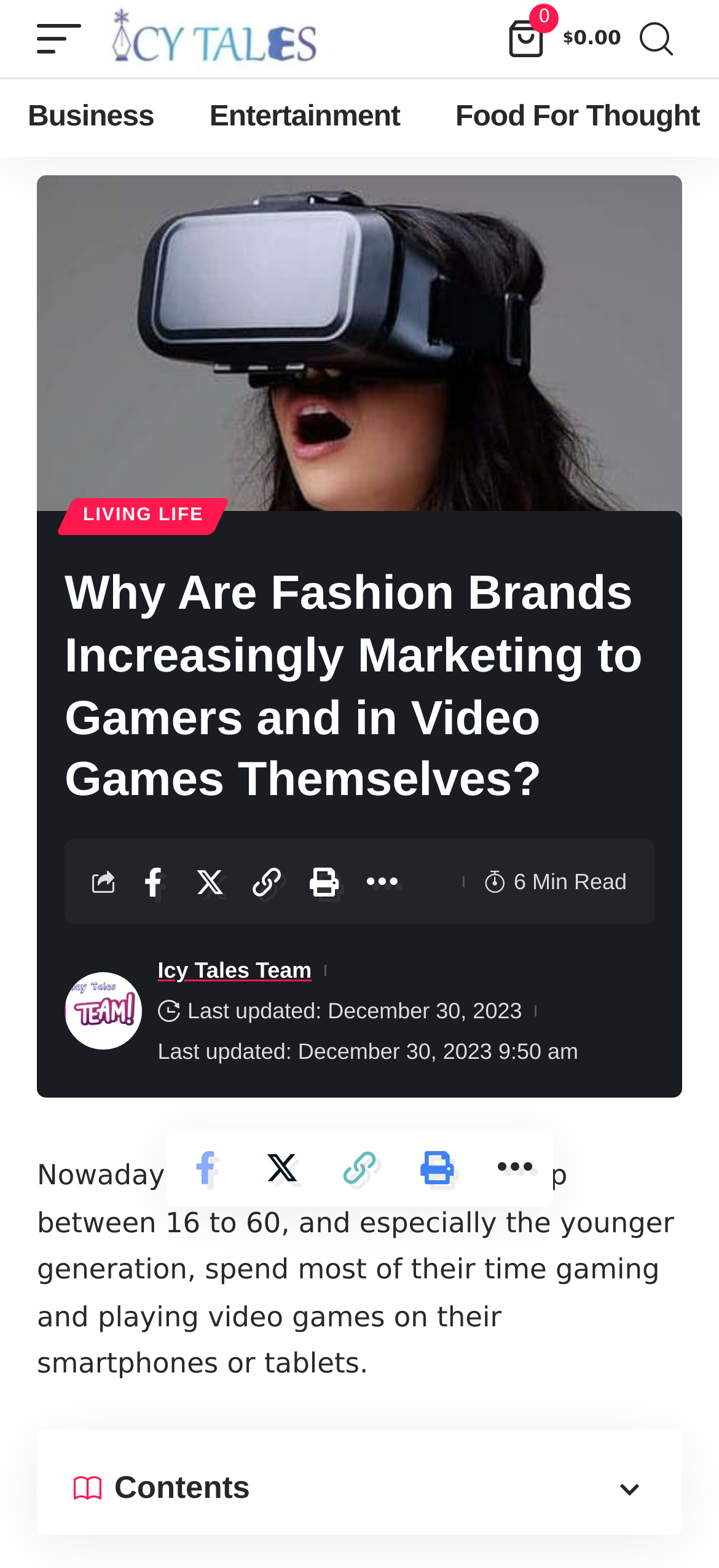Please identify the bounding box coordinates of the element's region that needs to be clicked to fulfill the following instruction: "Click on the 'Icy Tales' link". The bounding box coordinates should consist of four float numbers between 0 and 1, i.e., [left, top, right, bottom].

[0.138, 0.0, 0.465, 0.049]